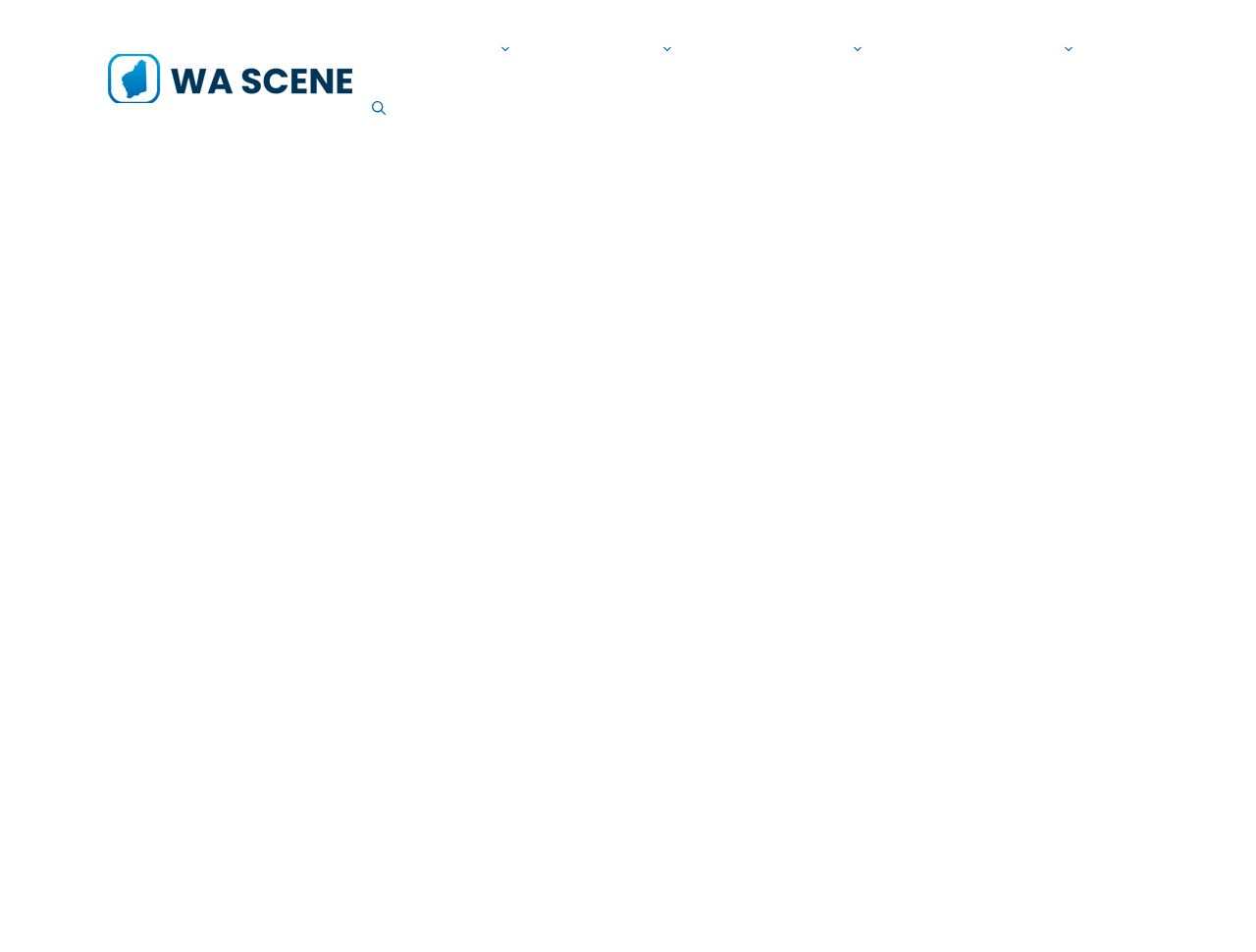What can dragon fruit be used for?
Using the image as a reference, answer the question with a short word or phrase.

Salads, fruit salads, jams, and cocktails